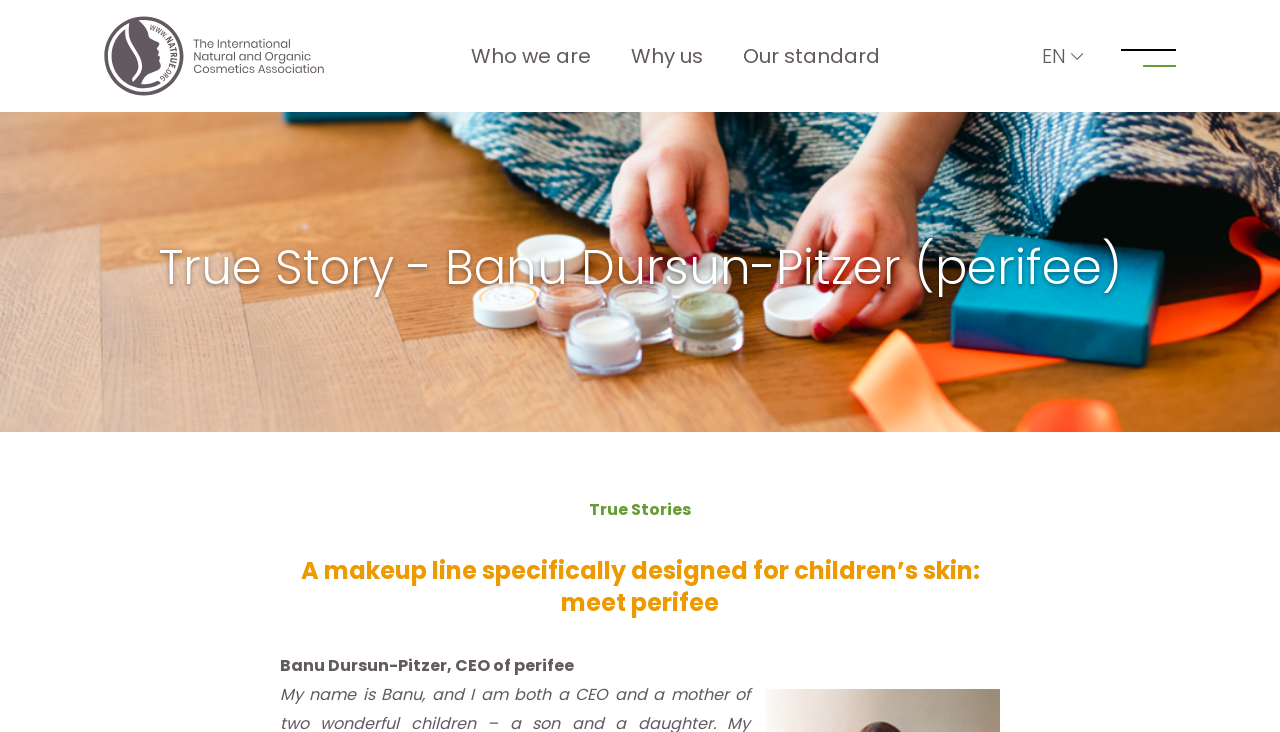Kindly determine the bounding box coordinates for the clickable area to achieve the given instruction: "Click the button with an image".

[0.815, 0.011, 0.868, 0.071]